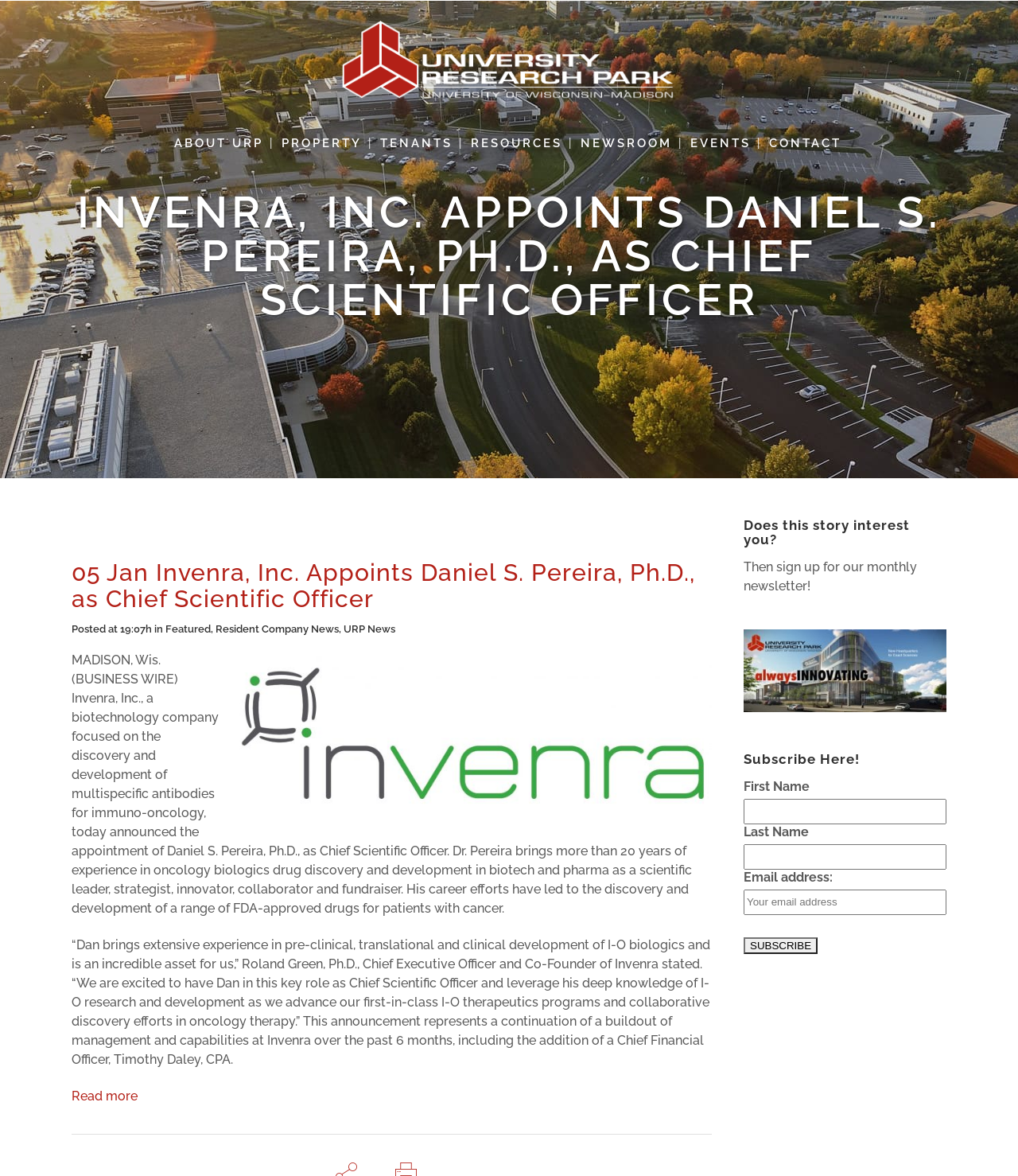What is the topic of the news article?
Based on the screenshot, provide your answer in one word or phrase.

Appointment of Chief Scientific Officer